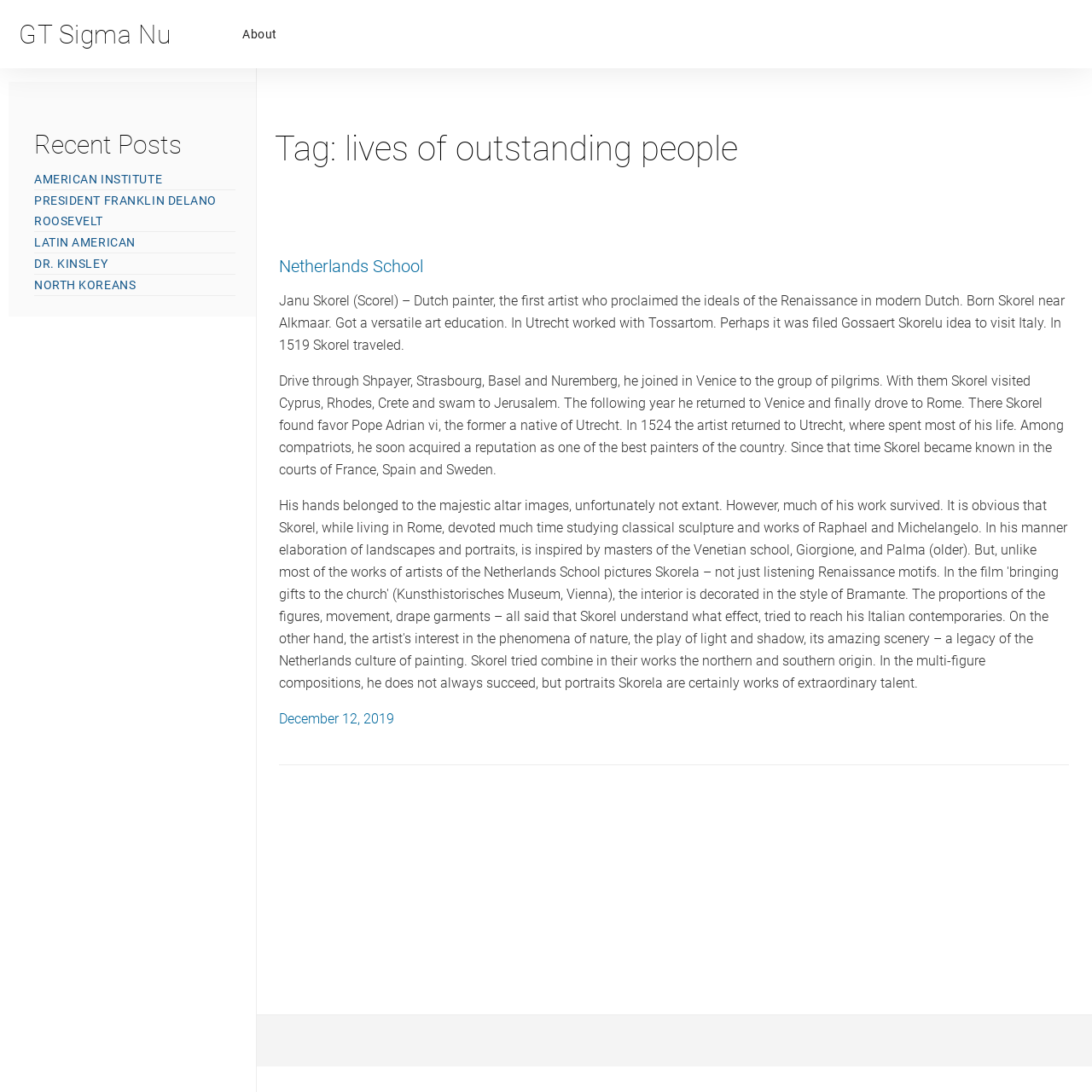Determine the bounding box coordinates for the element that should be clicked to follow this instruction: "Click on the 'GT Sigma Nu' link". The coordinates should be given as four float numbers between 0 and 1, in the format [left, top, right, bottom].

[0.017, 0.0, 0.156, 0.062]